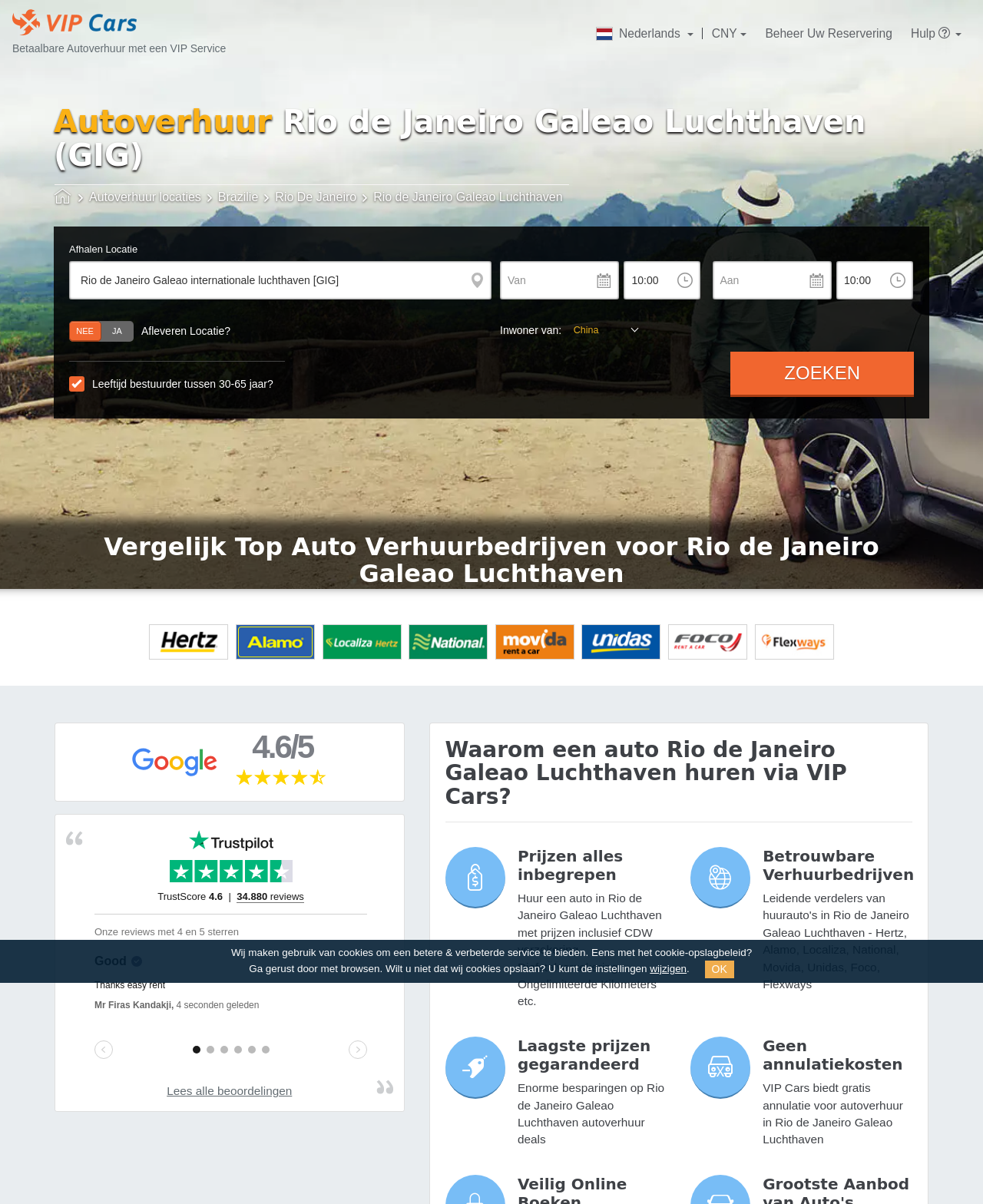Please identify the bounding box coordinates of the area that needs to be clicked to follow this instruction: "Change language to Nederlands".

[0.597, 0.018, 0.715, 0.038]